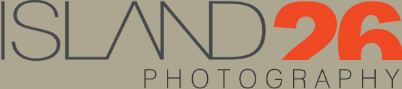What is the color of the word 'ISLAND' in the logo?
Use the screenshot to answer the question with a single word or phrase.

Sleek gray